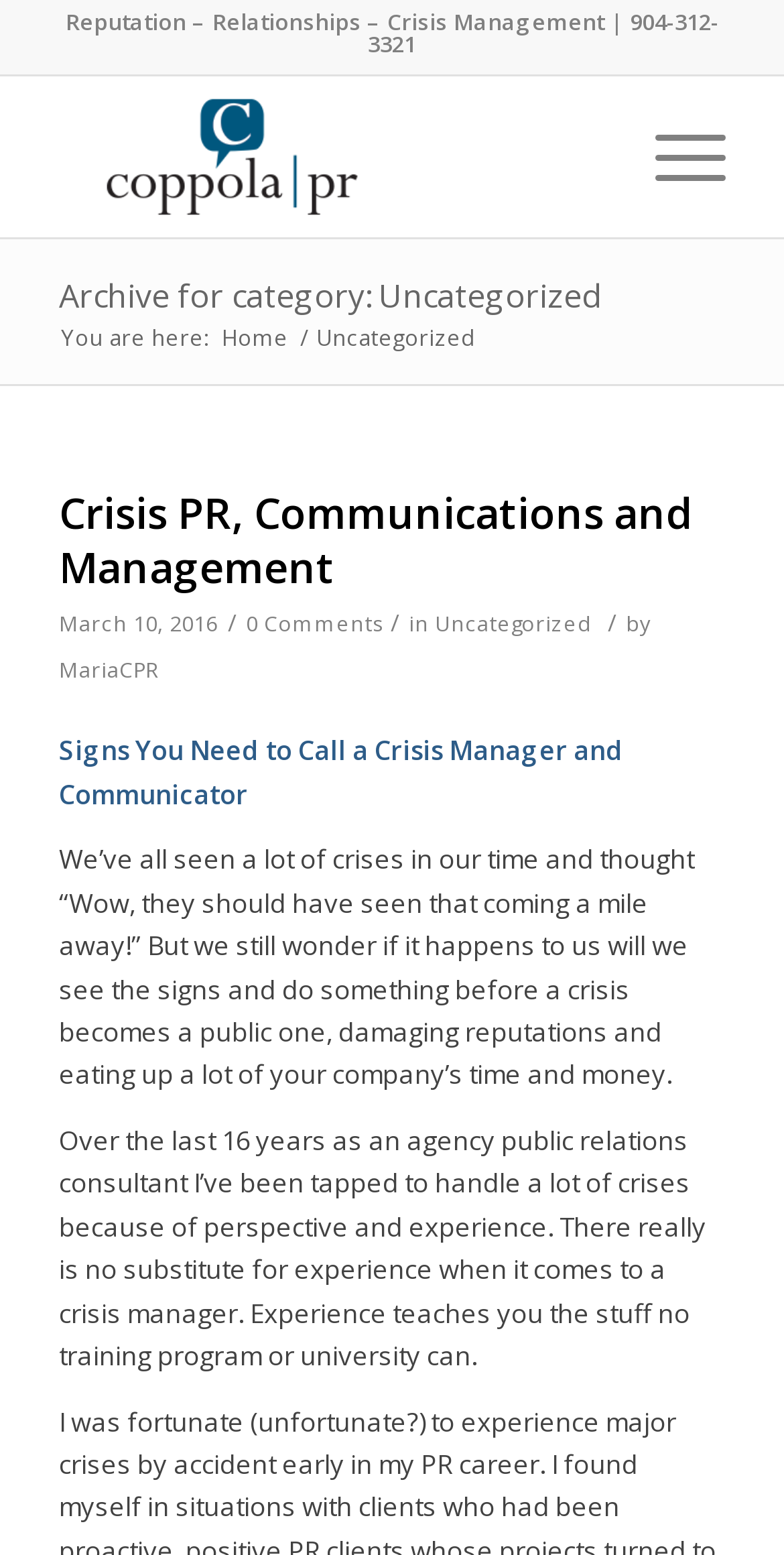Use a single word or phrase to answer this question: 
What is the date of the current article?

March 10, 2016